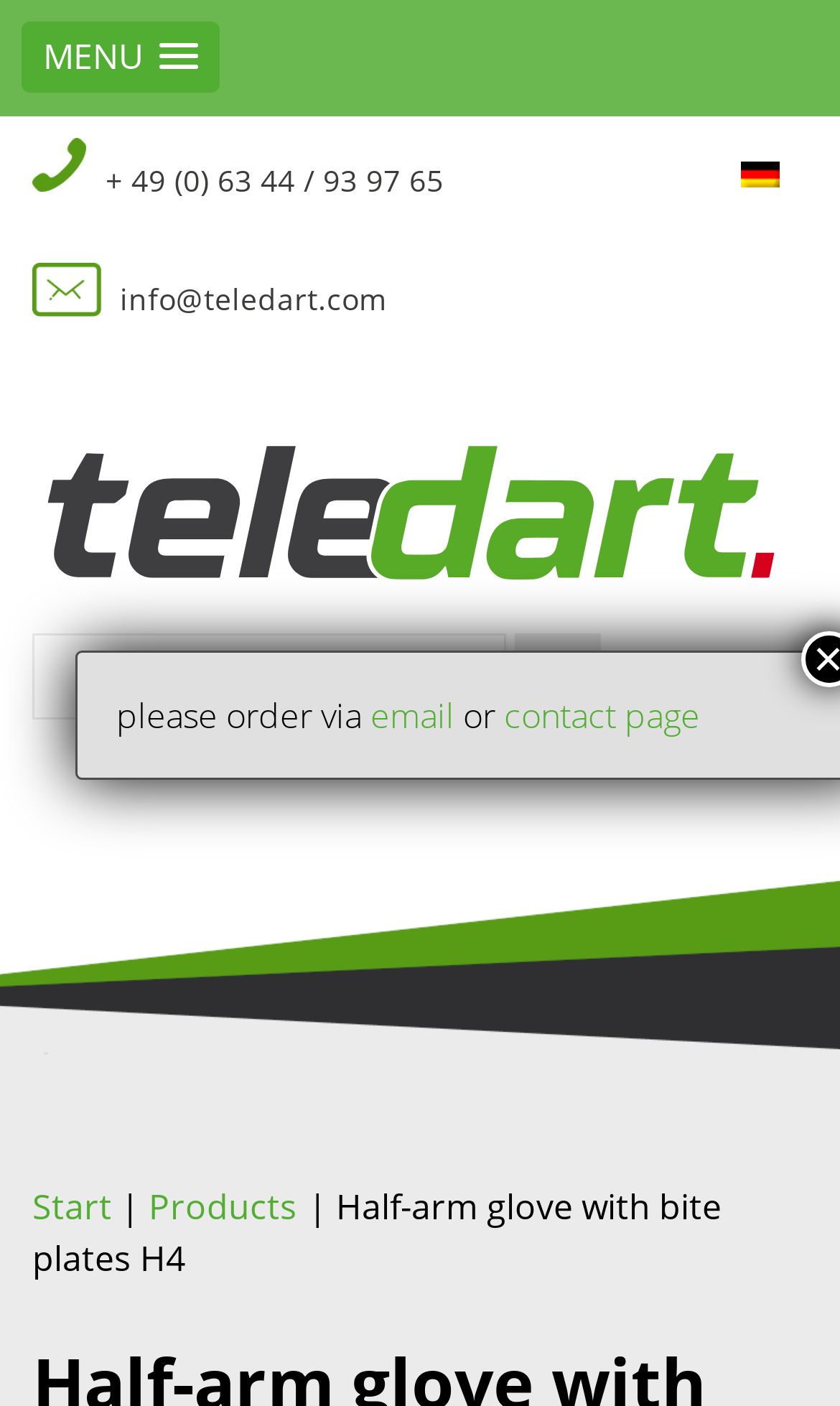What is the company name on the webpage?
Please provide a comprehensive answer based on the visual information in the image.

I found the company name by looking at the links and images on the webpage and found the one that says 'Teledart', which is likely to be the company name. The image next to the link also says 'Teledart', which further confirms my answer.